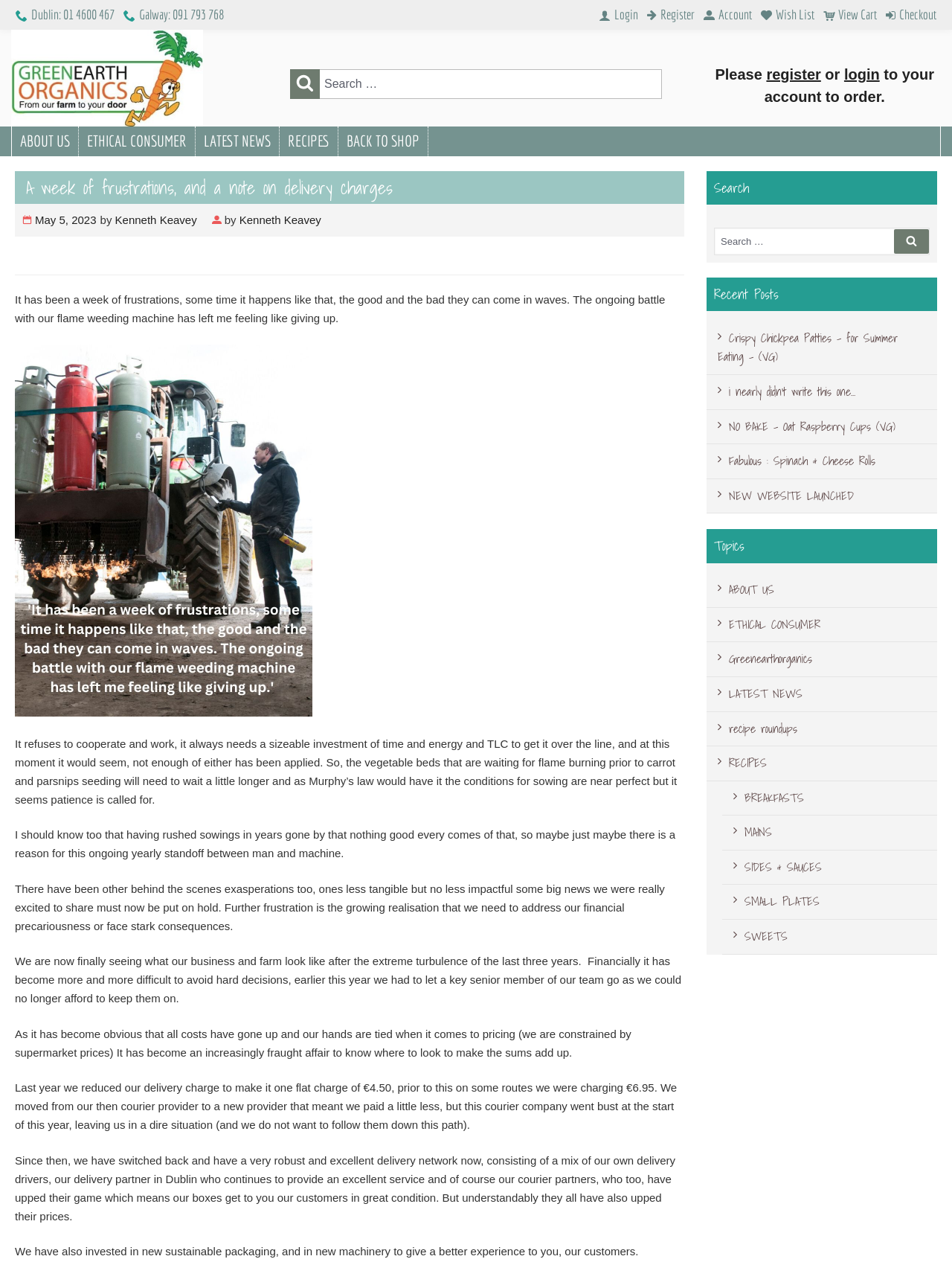Respond with a single word or phrase to the following question: What is the current delivery charge?

€4.50